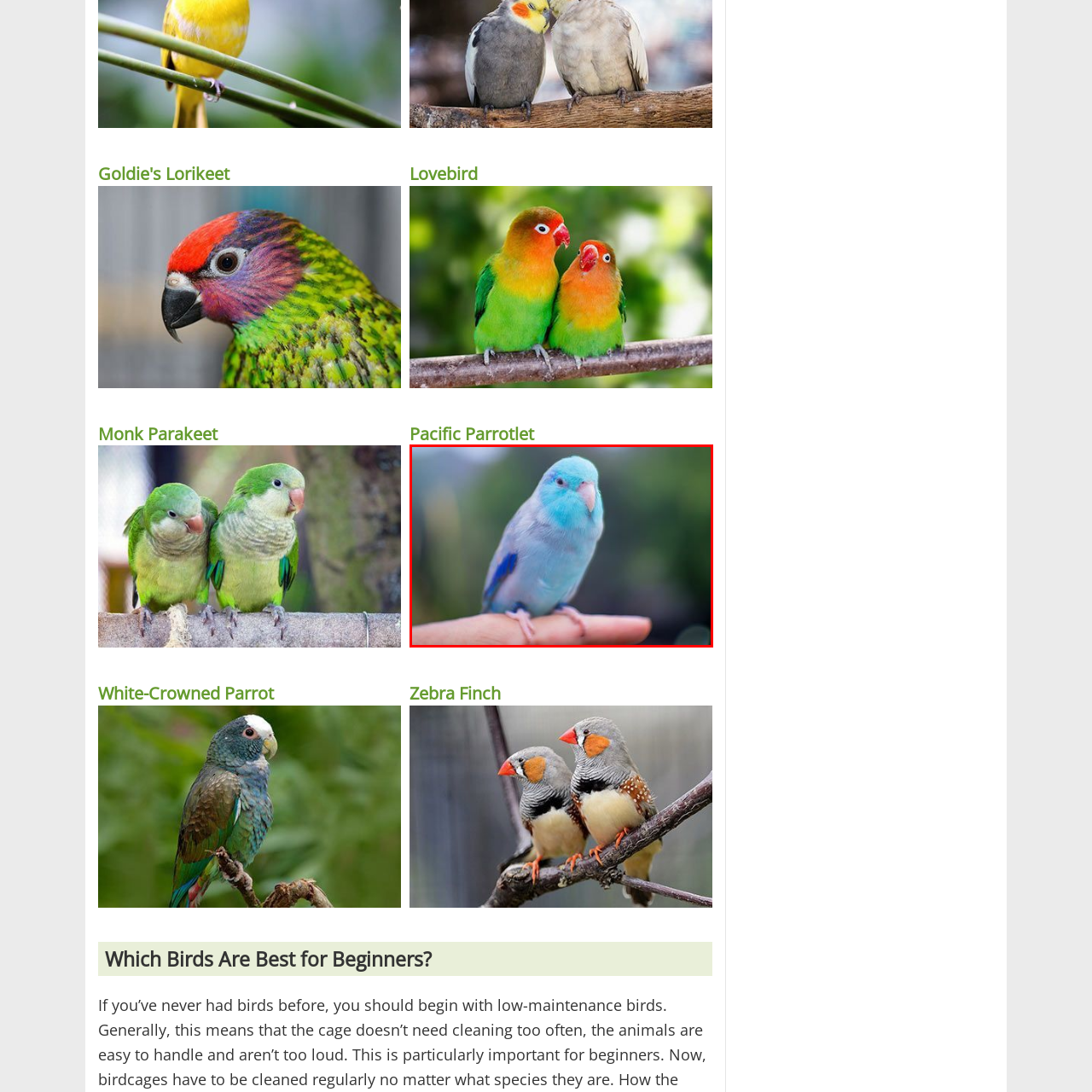Observe the content inside the red rectangle and respond to the question with one word or phrase: 
What is the color of the parrotlet's beak?

Pale pink